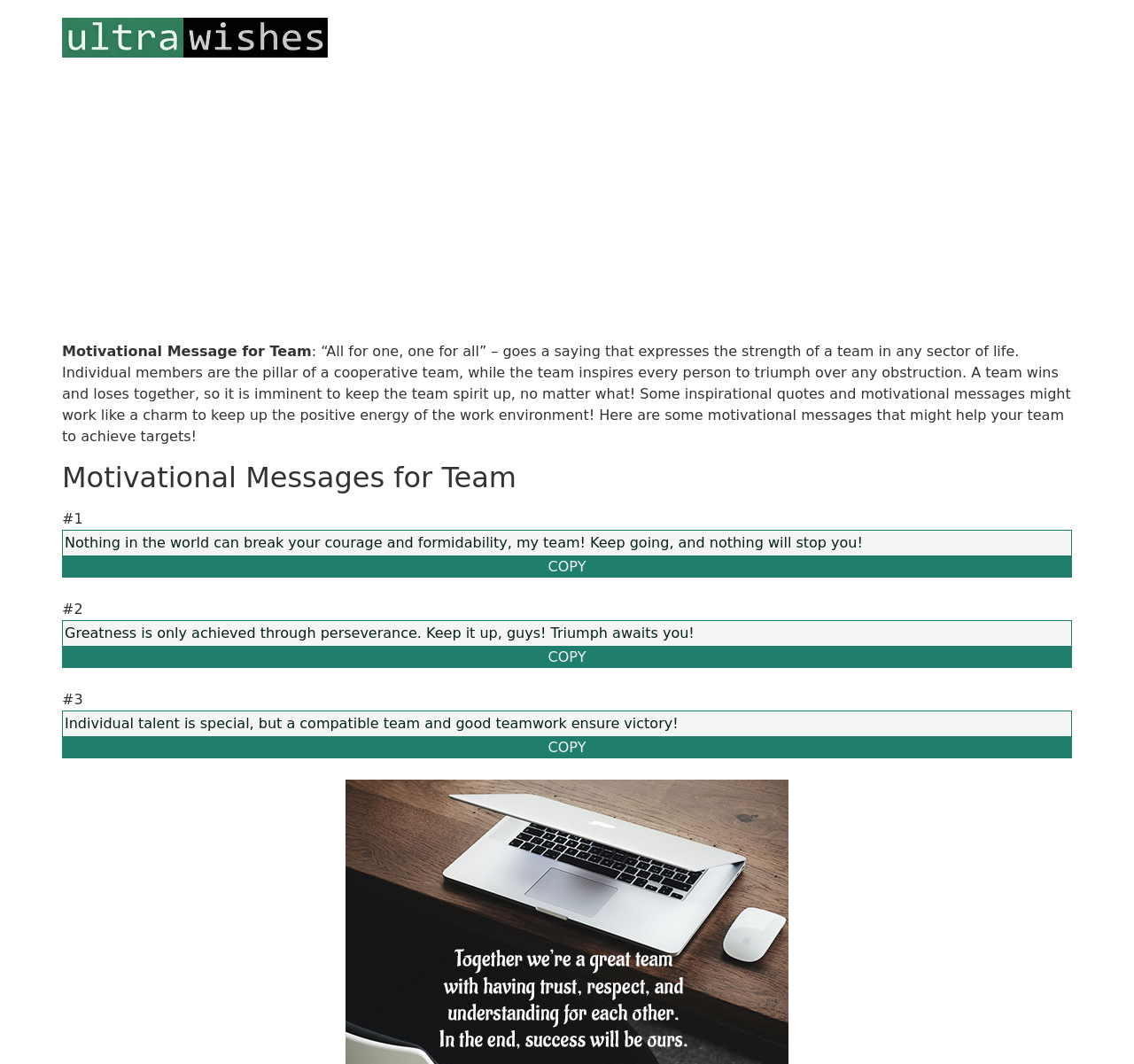What is the main topic of this webpage?
Could you please answer the question thoroughly and with as much detail as possible?

Based on the webpage content, it appears that the main topic is motivational messages for teams, as indicated by the static text 'Motivational Message for Team' and the various motivational quotes and messages provided.